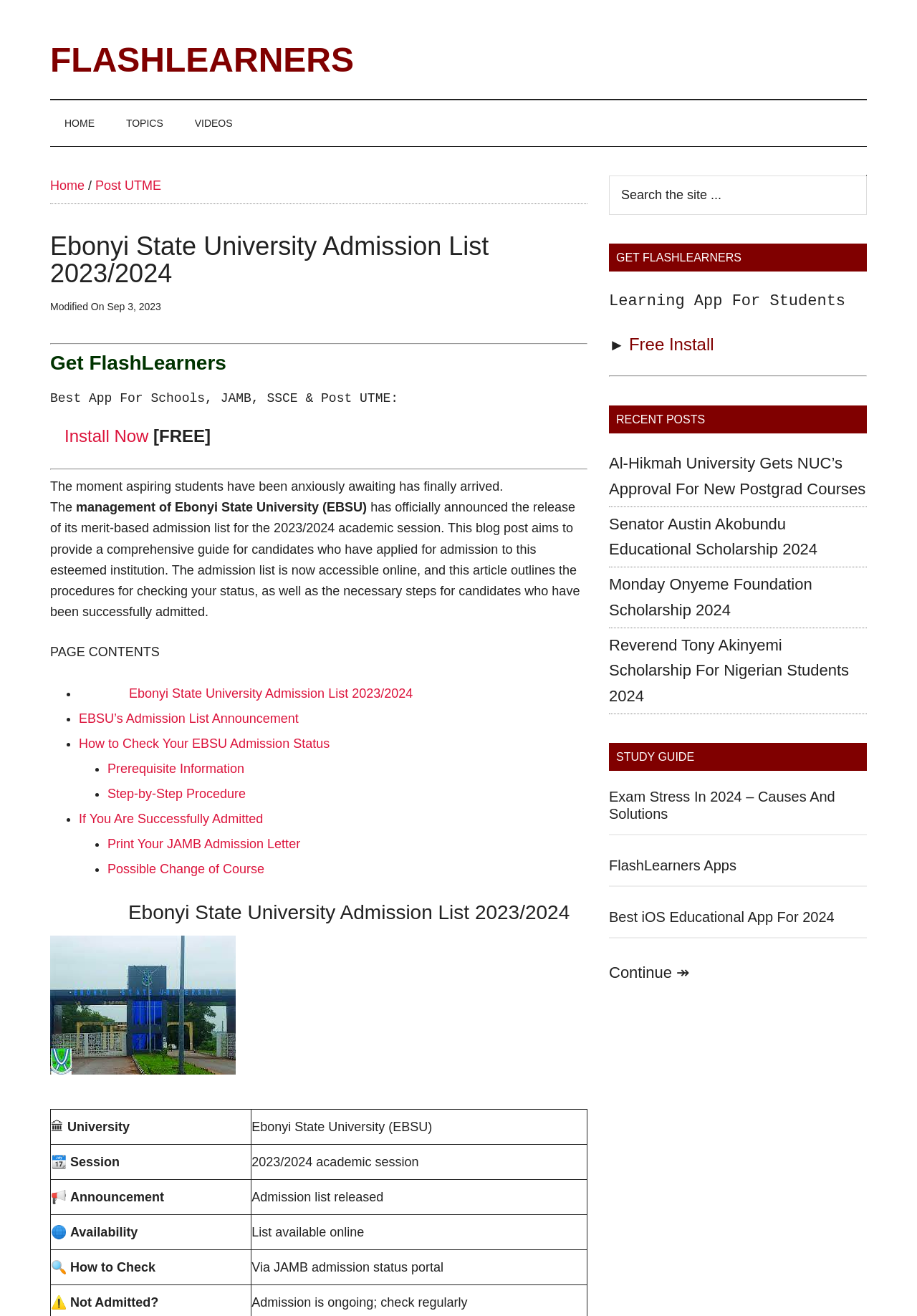What is the name of the university?
Please answer the question as detailed as possible based on the image.

The name of the university can be found in the main content of the webpage, specifically in the sentence 'The management of Ebonyi State University (EBSU) has officially announced the release of its merit-based admission list for the 2023/2024 academic session.'